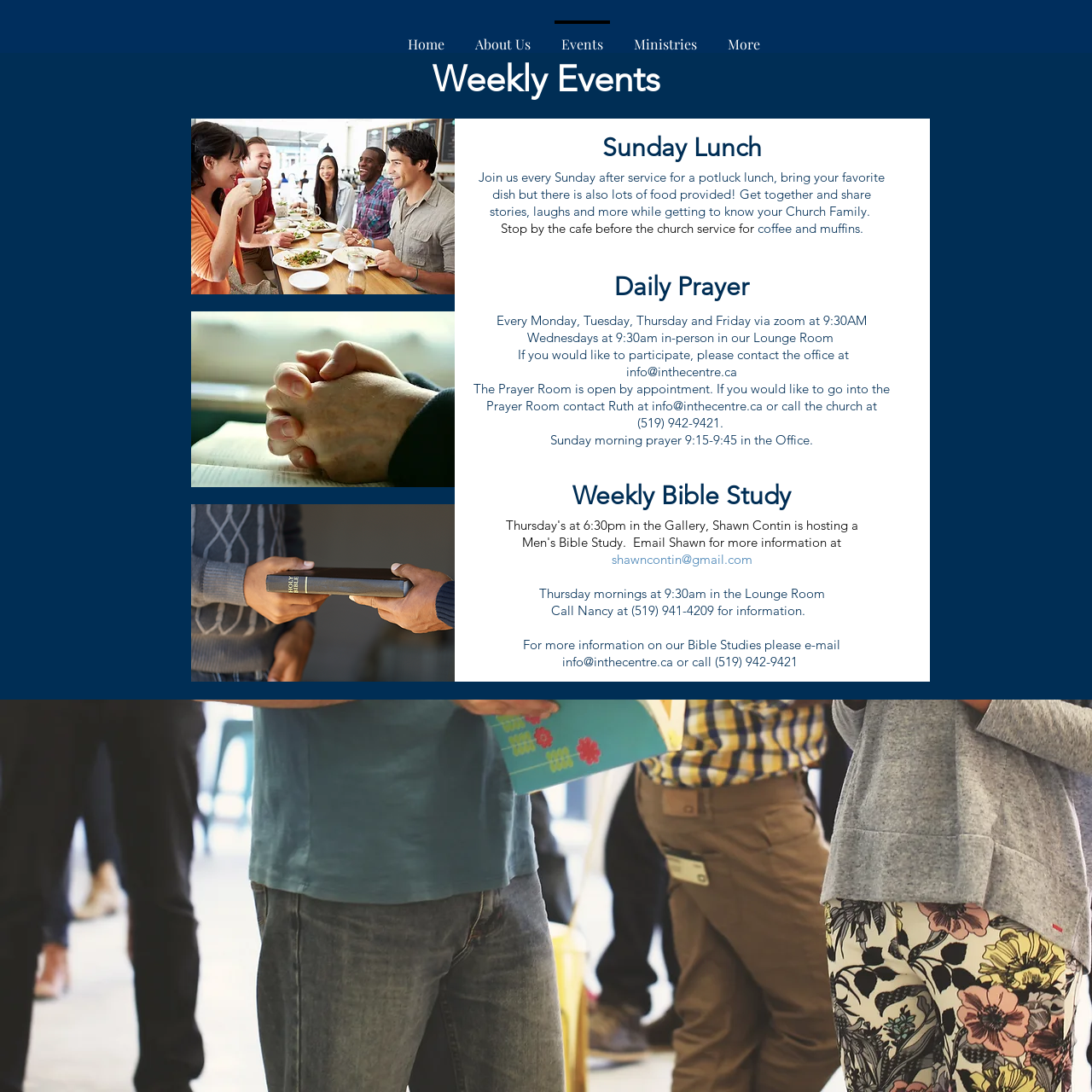Indicate the bounding box coordinates of the element that must be clicked to execute the instruction: "Read about 'Sunday Lunch'". The coordinates should be given as four float numbers between 0 and 1, i.e., [left, top, right, bottom].

[0.46, 0.118, 0.788, 0.149]